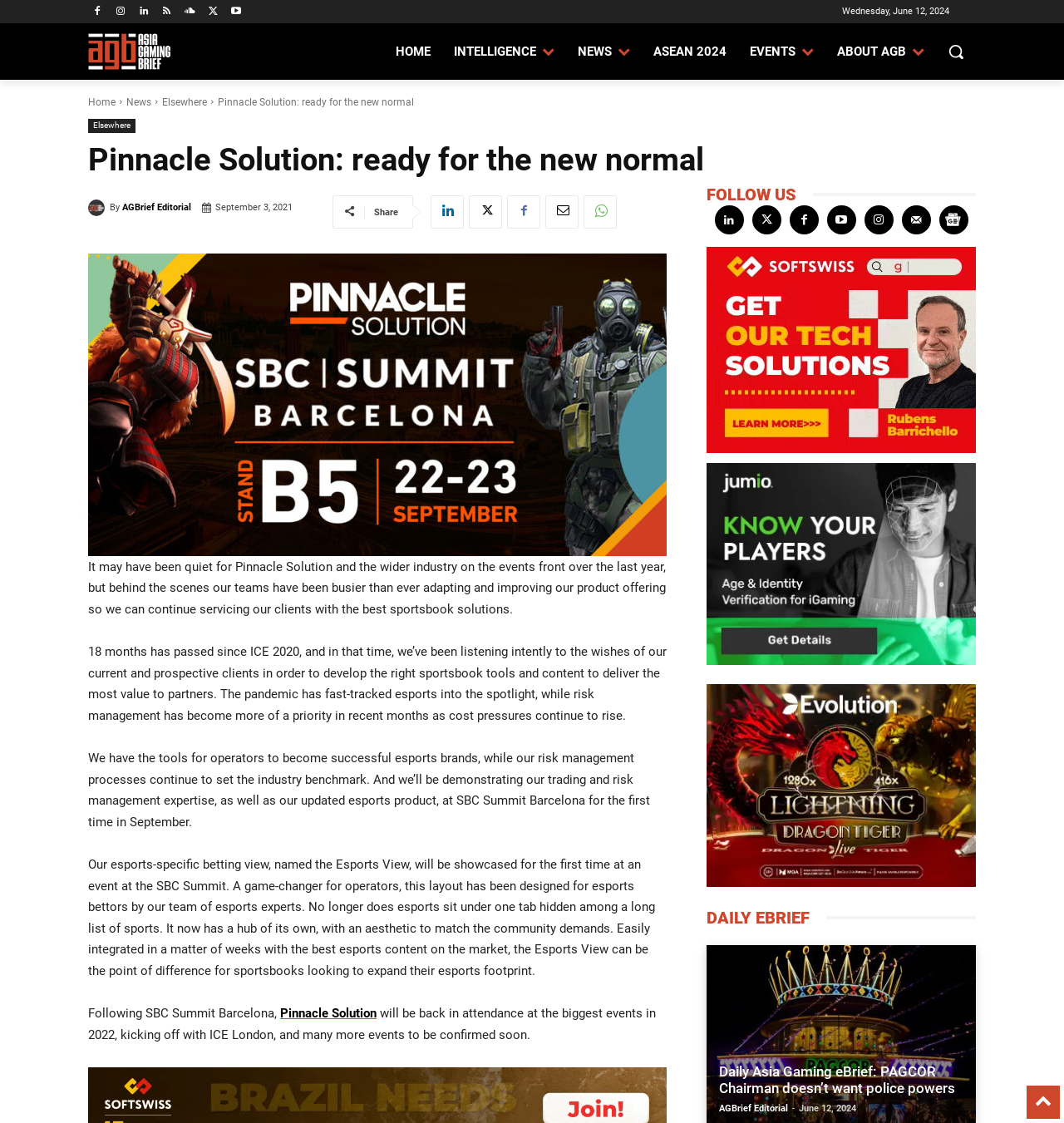What is the date displayed at the top of the webpage?
Please provide a single word or phrase as your answer based on the screenshot.

Wednesday, June 12, 2024